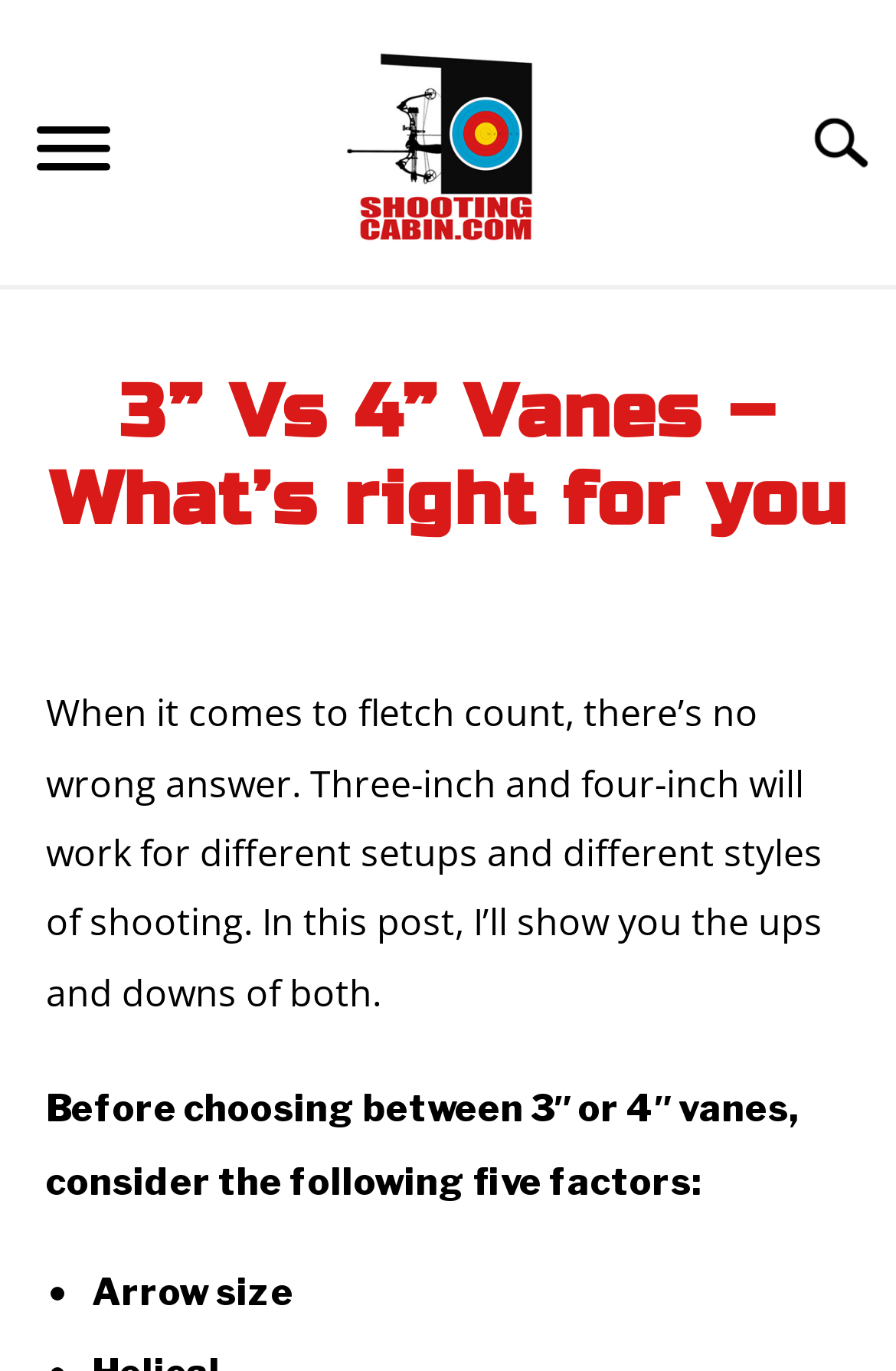Locate the bounding box coordinates of the clickable element to fulfill the following instruction: "Read the article '3” Vs 4” Vanes – What’s right for you'". Provide the coordinates as four float numbers between 0 and 1 in the format [left, top, right, bottom].

[0.051, 0.269, 0.949, 0.398]